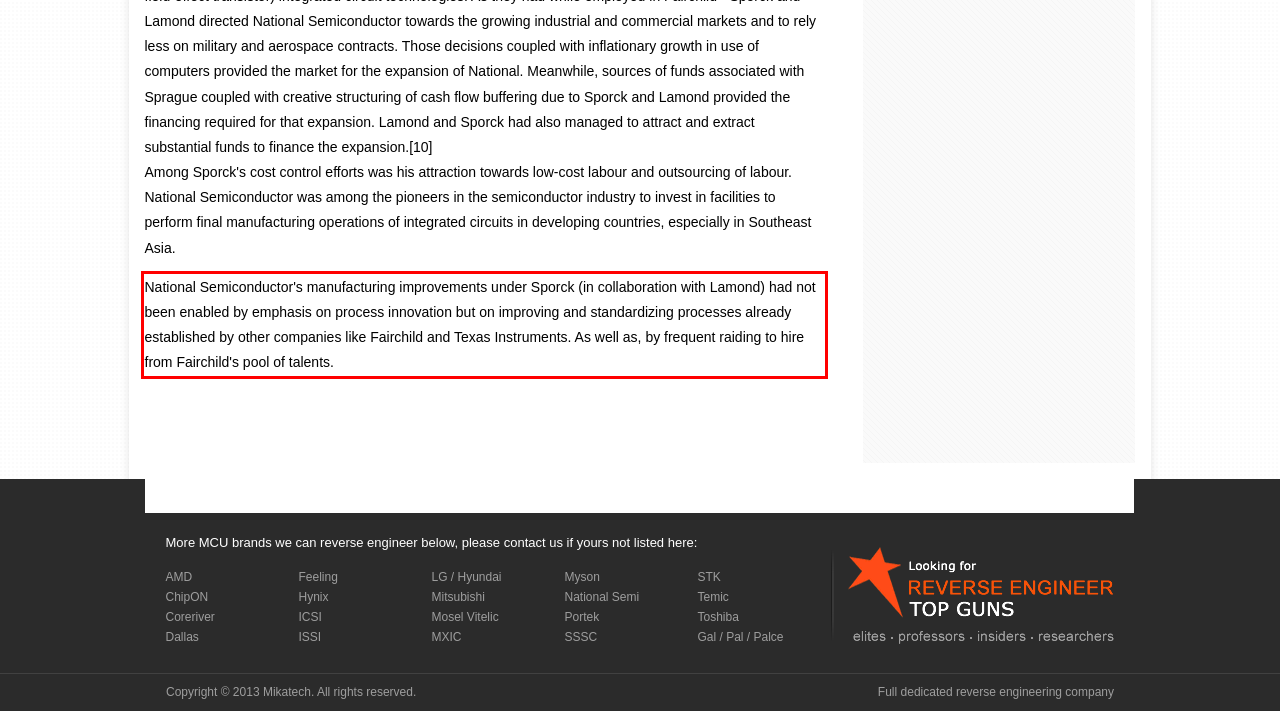Given a screenshot of a webpage with a red bounding box, extract the text content from the UI element inside the red bounding box.

National Semiconductor's manufacturing improvements under Sporck (in collaboration with Lamond) had not been enabled by emphasis on process innovation but on improving and standardizing processes already established by other companies like Fairchild and Texas Instruments. As well as, by frequent raiding to hire from Fairchild's pool of talents.